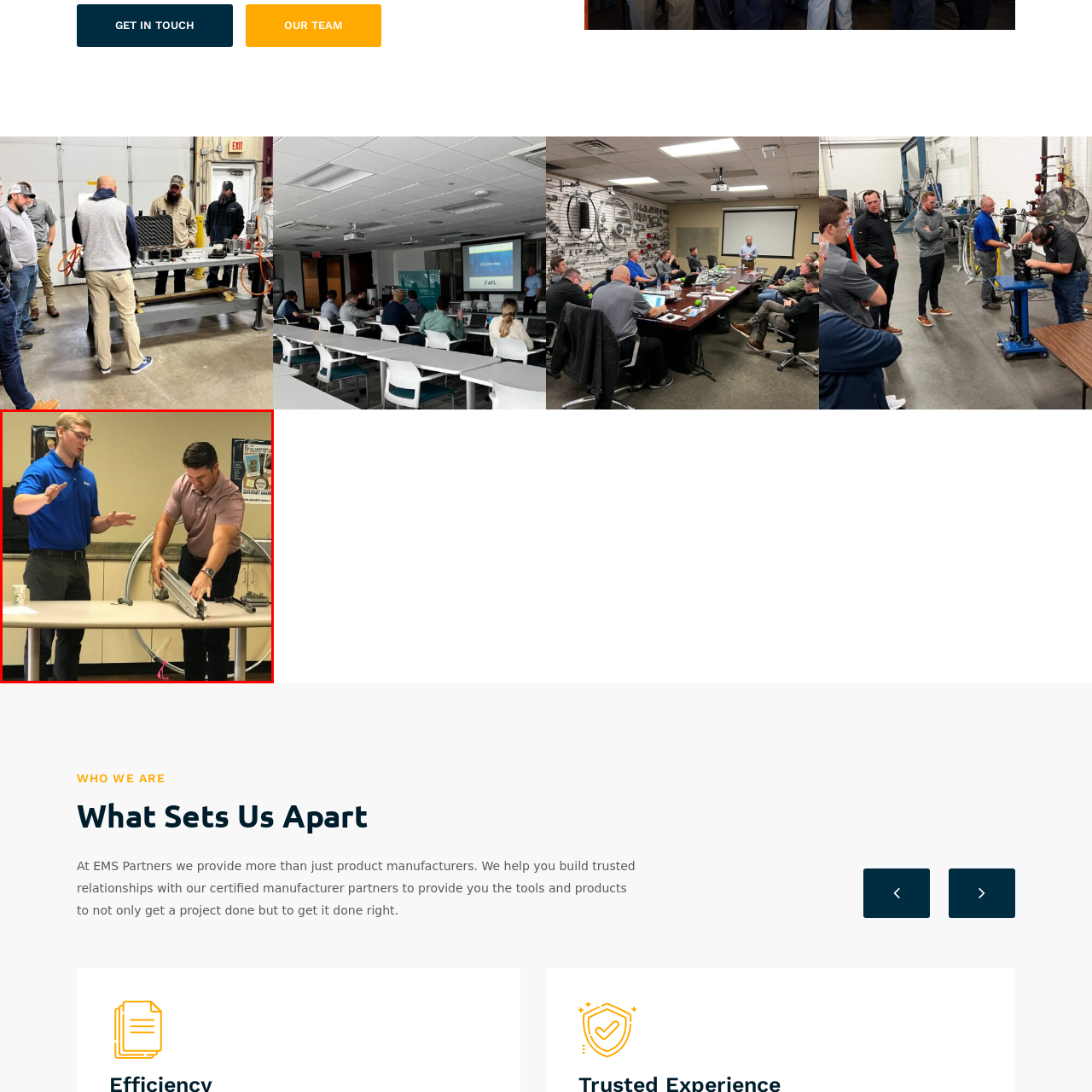Describe in detail the visual content enclosed by the red bounding box.

In a professional setting, two individuals engage in an informative demonstration at a table, surrounded by equipment and materials. The person on the left, dressed in a blue shirt, gestures expressively as he explains a concept or process, conveying enthusiasm and engaging the audience. The individual on the right, wearing a light pink shirt, focuses intently on manipulating a piece of equipment, showcasing its features or functionality. Their collaboration suggests a training session or product demonstration related to manufacturing or engineering, highlighting teamwork and effective communication. In the background, a bulletin board filled with posters adds to the informative atmosphere, emphasizing the educational context of the event.